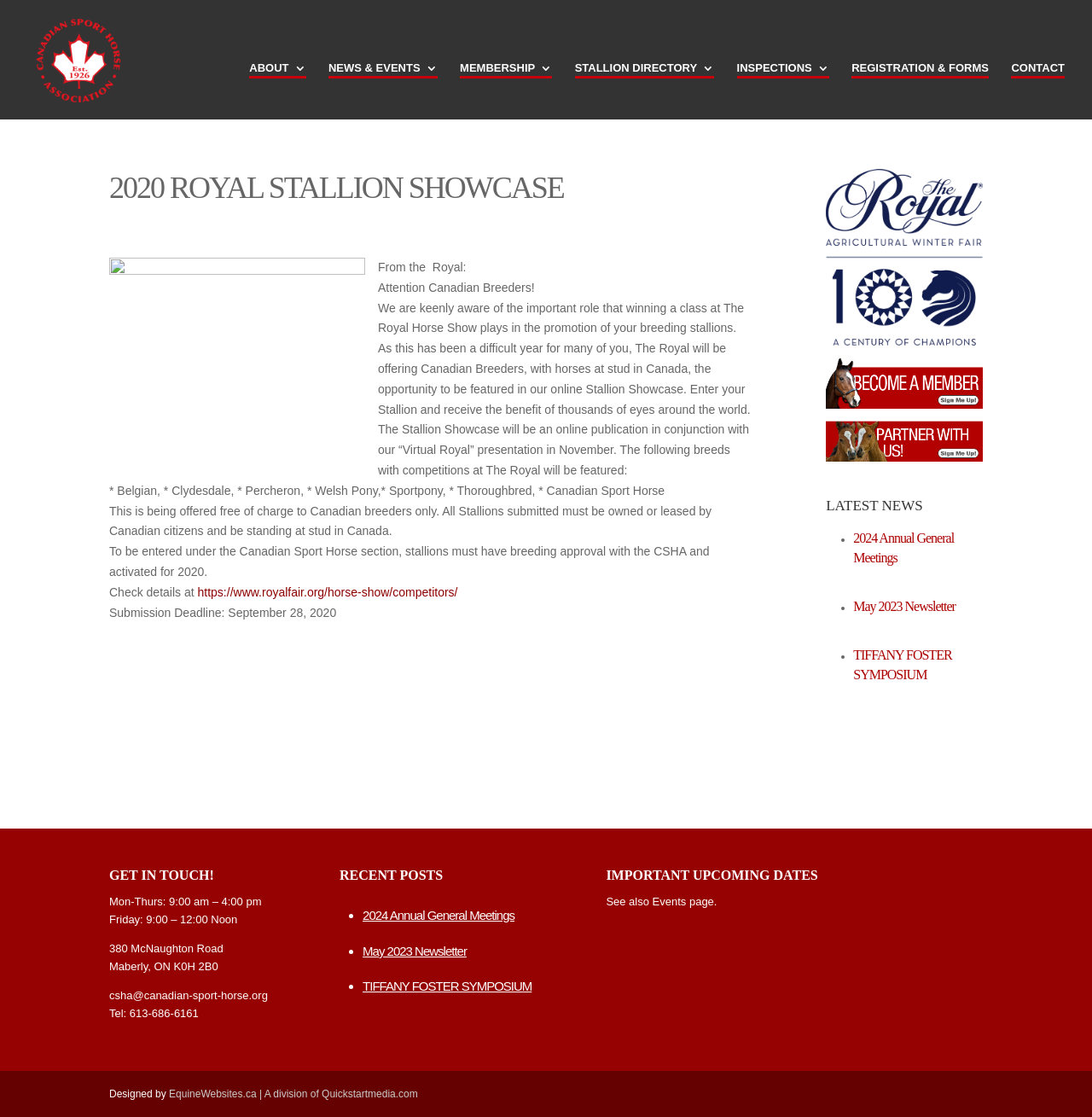Locate the heading on the webpage and return its text.

2020 ROYAL STALLION SHOWCASE